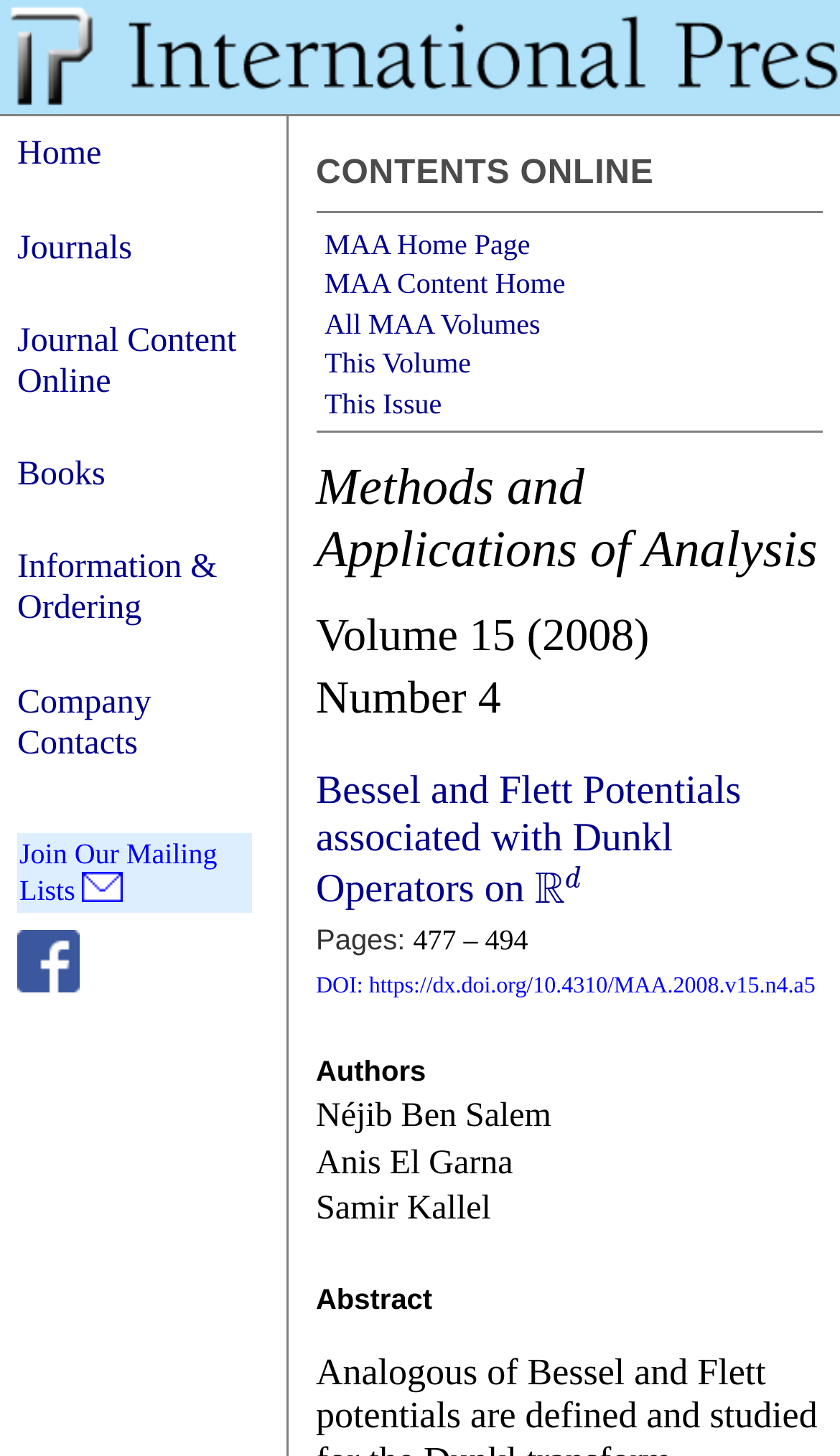Please determine the bounding box coordinates of the element to click in order to execute the following instruction: "join mailing lists". The coordinates should be four float numbers between 0 and 1, specified as [left, top, right, bottom].

[0.023, 0.574, 0.298, 0.625]